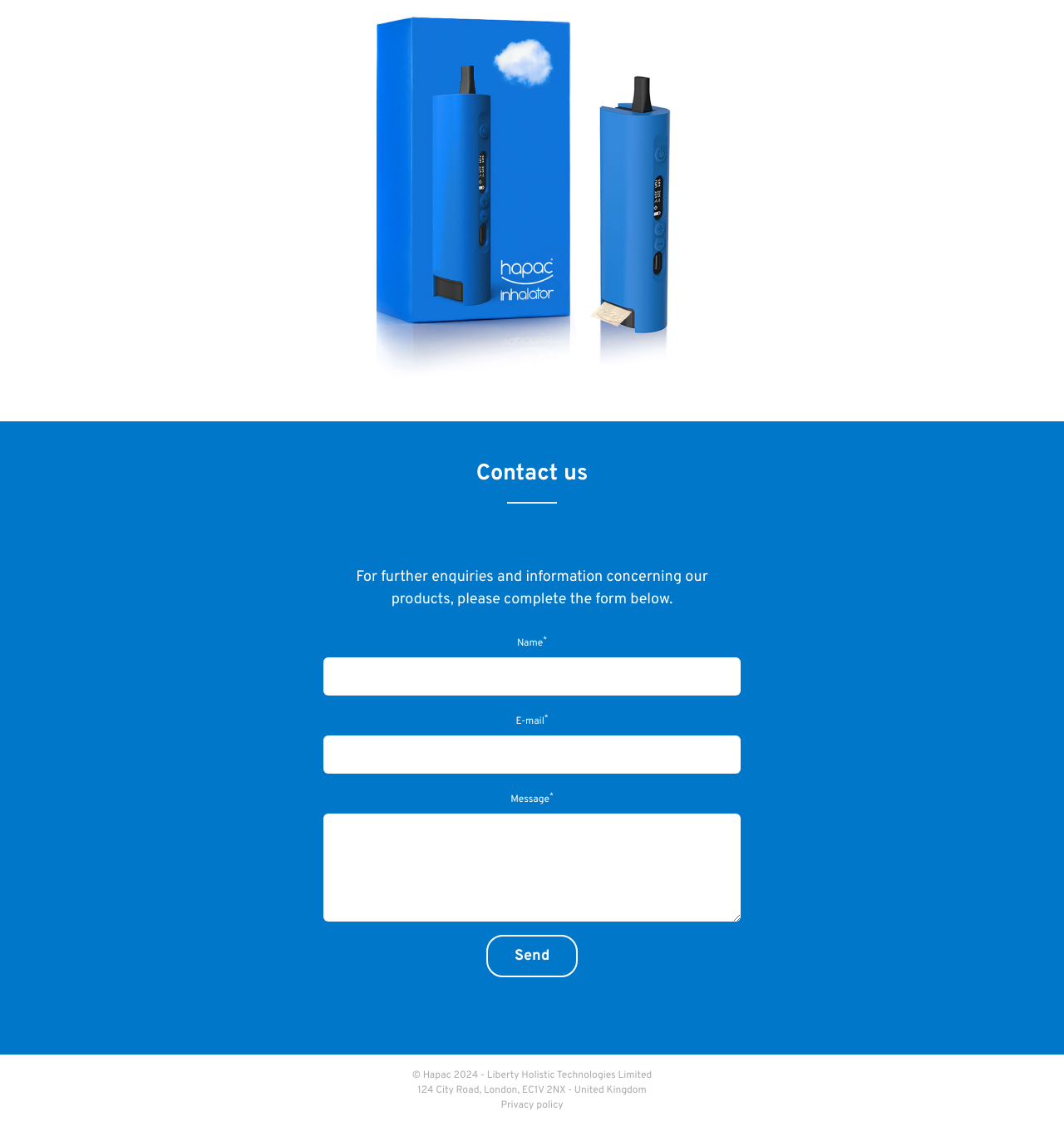From the webpage screenshot, predict the bounding box coordinates (top-left x, top-left y, bottom-right x, bottom-right y) for the UI element described here: Privacy policy

[0.471, 0.975, 0.529, 0.987]